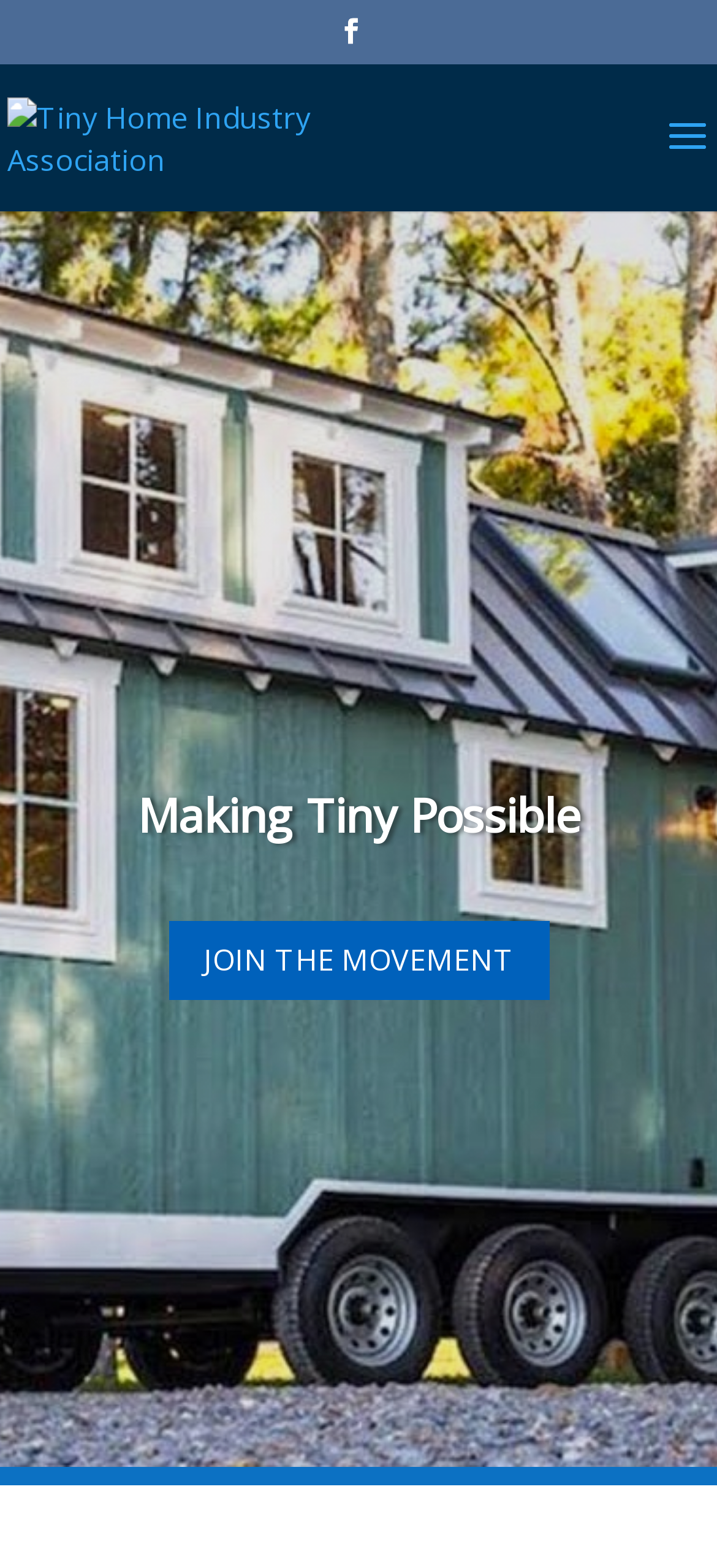What is the call-to-action on the webpage?
Using the picture, provide a one-word or short phrase answer.

Join the movement